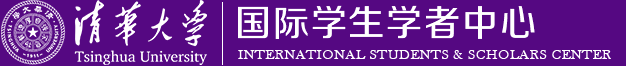Provide a one-word or short-phrase response to the question:
What is featured on the left of the header?

Tsinghua University logo